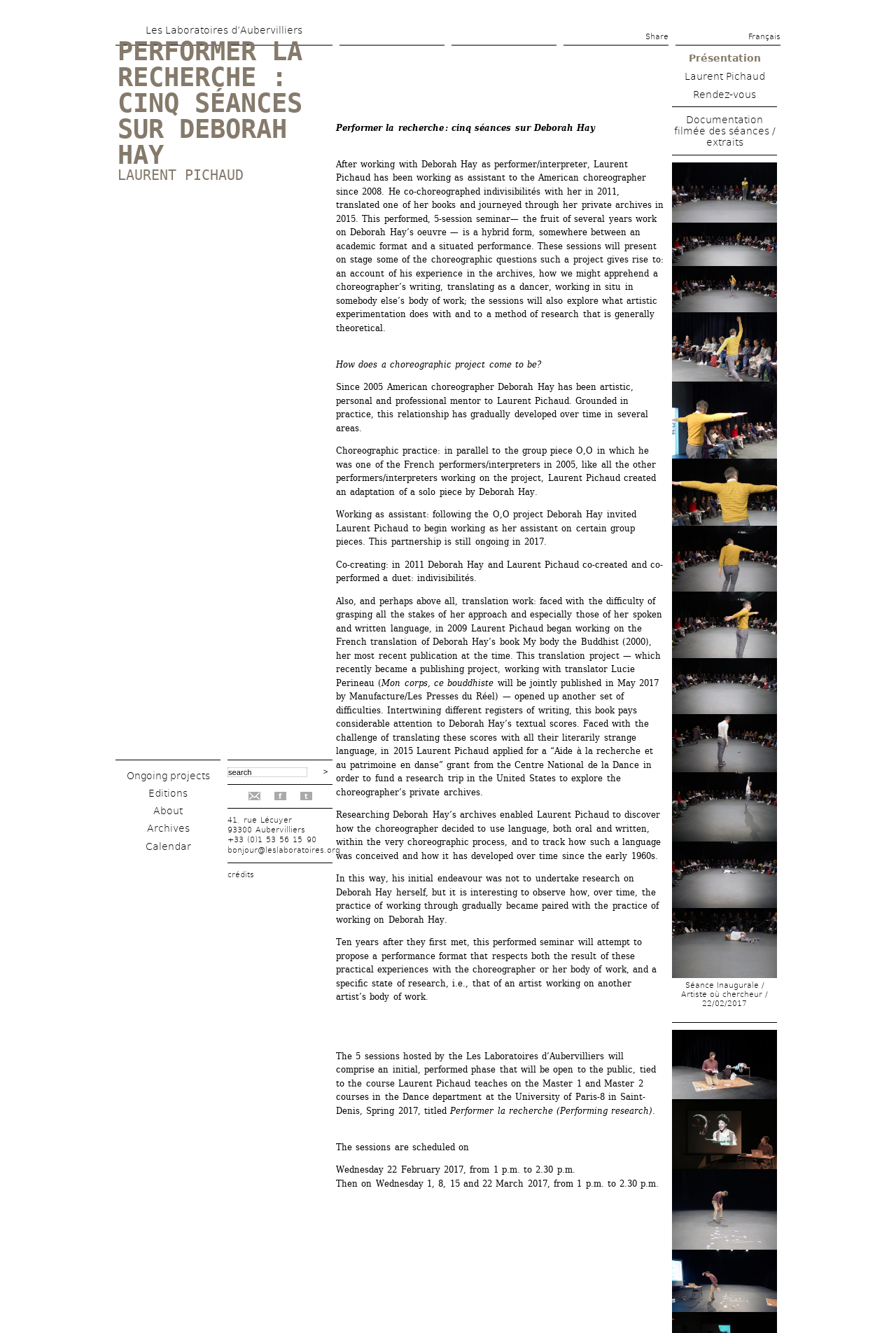Based on what you see in the screenshot, provide a thorough answer to this question: What is the title of the book translated by Laurent Pichaud?

The title of the book translated by Laurent Pichaud is 'Mon corps, ce bouddhiste', which is the French translation of Deborah Hay's book 'My body the Buddhist'.